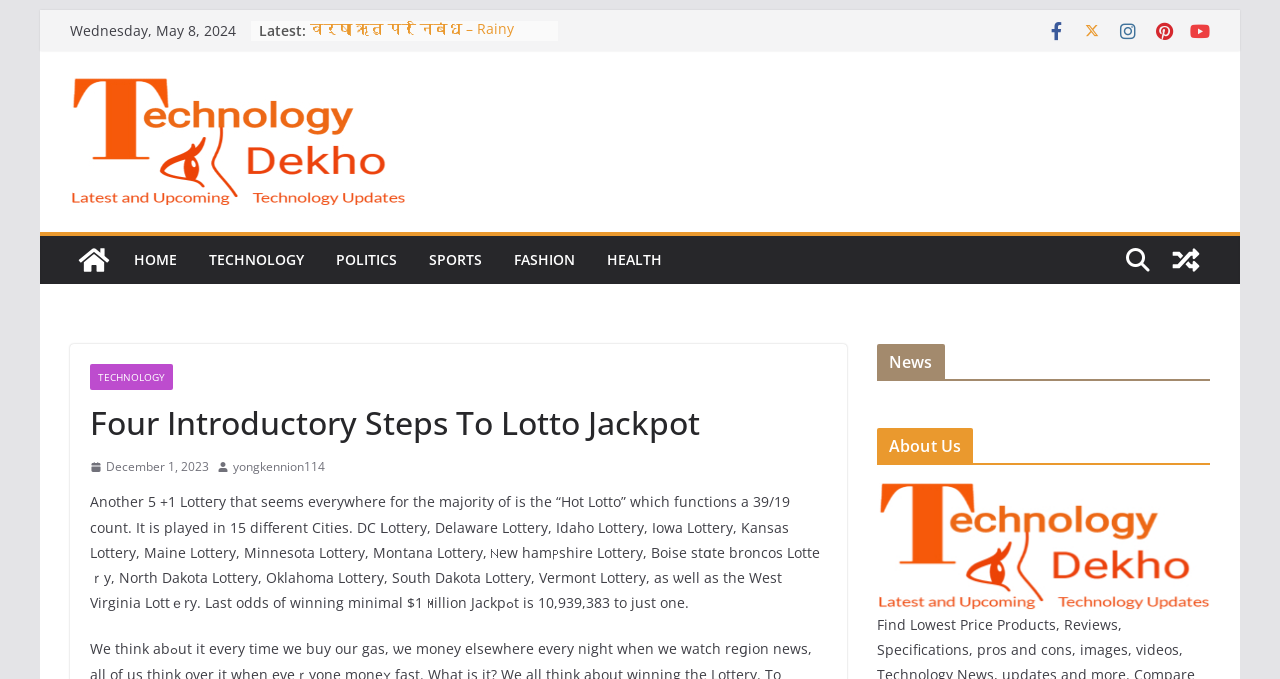Write an extensive caption that covers every aspect of the webpage.

This webpage appears to be a blog or news website with a focus on various topics, including technology, politics, sports, fashion, and health. At the top of the page, there is a link to skip to the content, followed by the current date, "Wednesday, May 8, 2024". Below this, there is a list of latest news articles, each represented by a bullet point and a link to the article. The articles' titles include "वर्षा ऋतु पर निबंध – Rainy Season Essay in Hindi – Varsha Ritu Par Nibandh", "What is SAP HCM(Human Capital Management?", and "Embracing Healing: The Transformative Journey of Retreats for Depression".

To the right of the latest news articles, there are five social media links, represented by icons. Below these, there is a link to the website's technology section, accompanied by an image. Next to this, there is a link to the website's logo, "ColorMag", which is also accompanied by an image.

The main content of the page is divided into two sections. On the left, there is a menu with links to various sections of the website, including "HOME", "TECHNOLOGY", "POLITICS", "SPORTS", "FASHION", and "HEALTH". On the right, there is an article titled "Four Introductory Steps To Lotto Jackpot", which discusses the "Hot Lotto" game played in 15 different cities. The article is accompanied by an image and provides information about the game's rules and odds of winning.

At the bottom of the page, there is a section with links to other articles, including "December 1, 2023", and a section with links to "News" and "About Us". There is also a link to "COLORMAG" with an accompanying image.